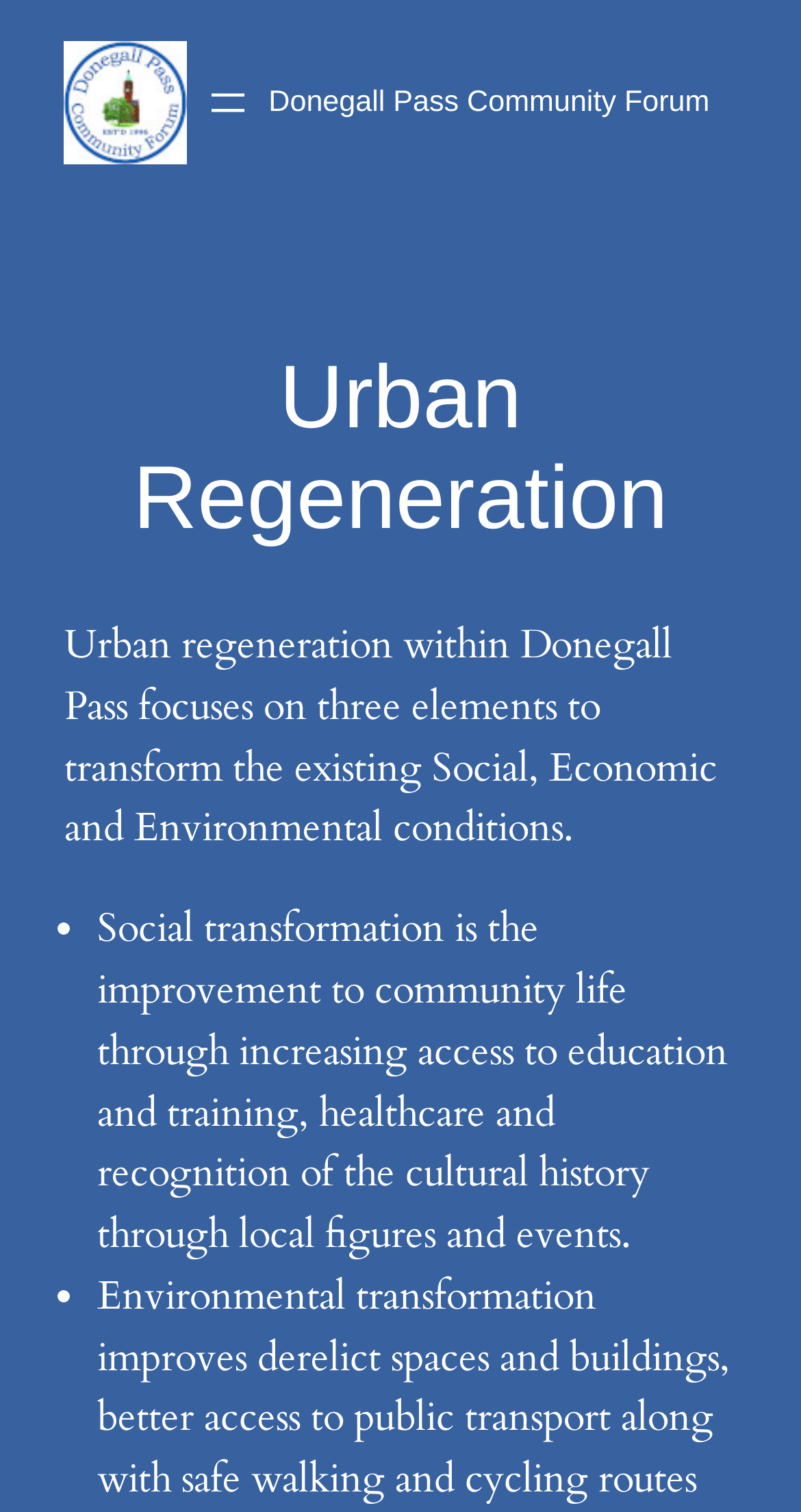Locate and provide the bounding box coordinates for the HTML element that matches this description: "alt="Donegall Pass Community Forum"".

[0.08, 0.027, 0.234, 0.109]